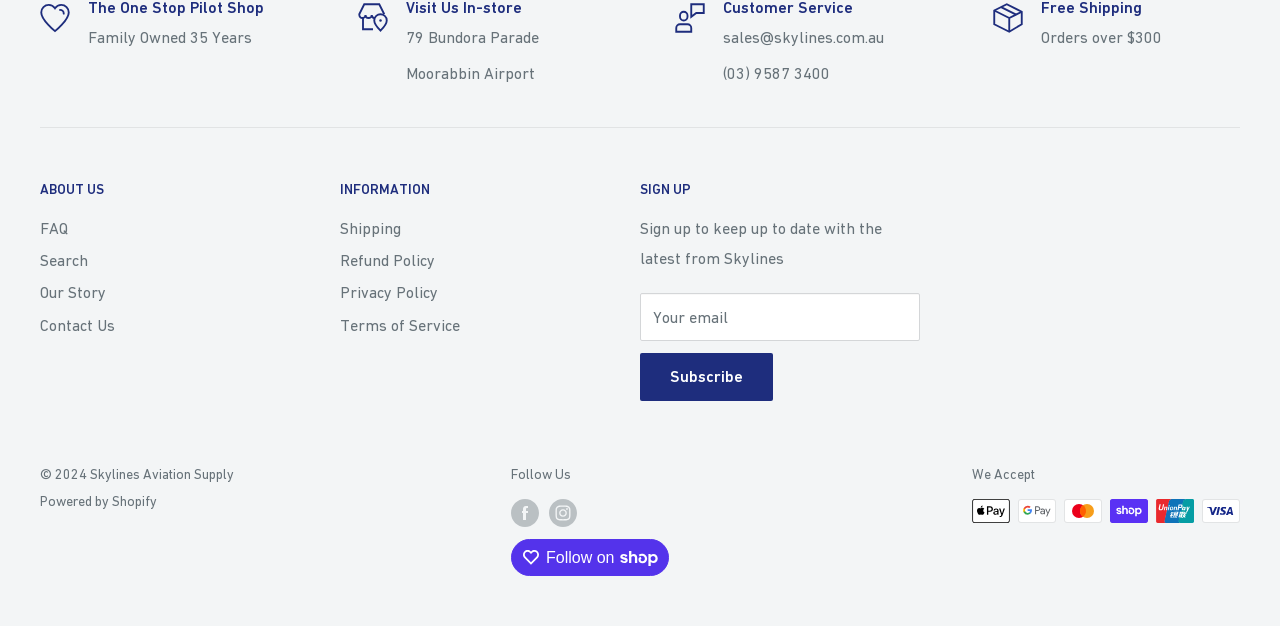Utilize the details in the image to thoroughly answer the following question: What payment methods are accepted?

The payment methods accepted by the company can be found in the images at the bottom of the page, which include Apple Pay, Google Pay, Mastercard, Shop Pay, Union Pay, and Visa.